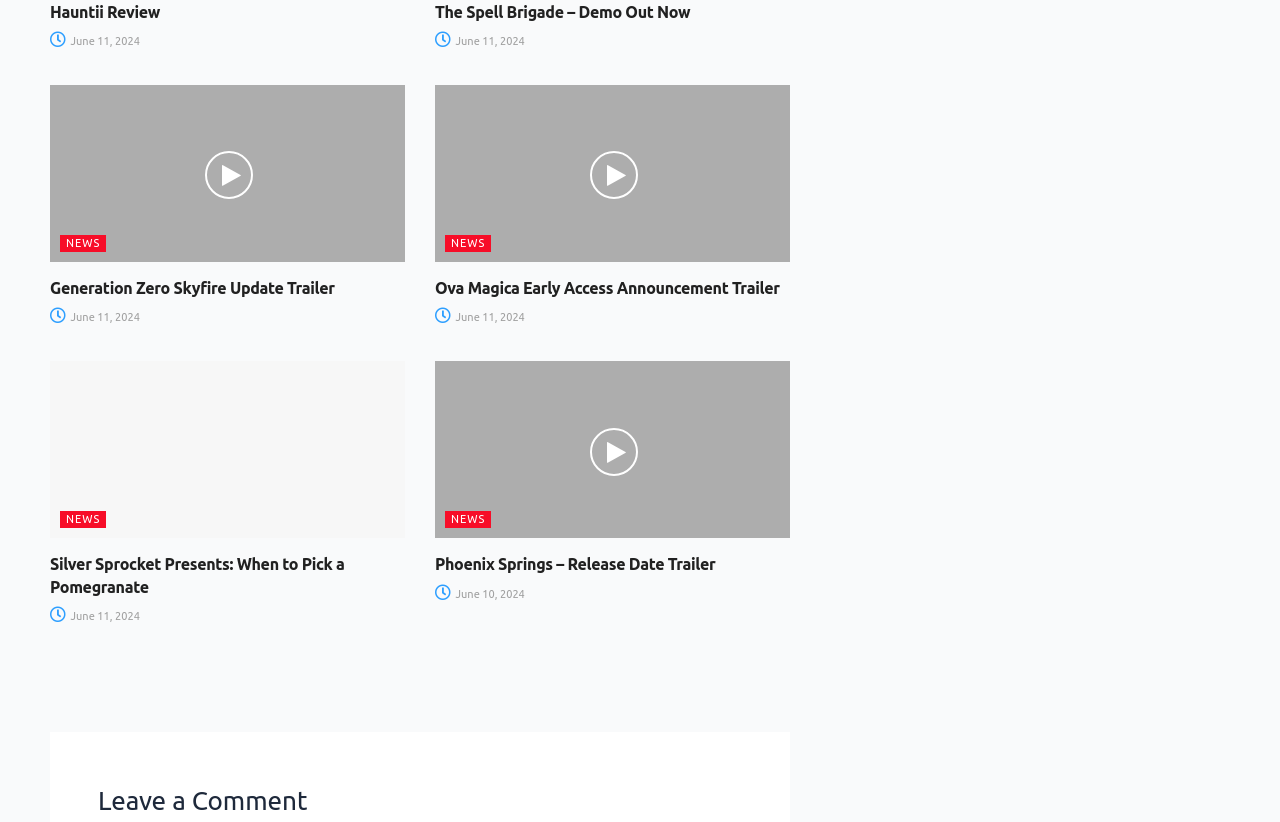What is the title of the third article?
Using the details shown in the screenshot, provide a comprehensive answer to the question.

I found the title of the third article by looking at the heading element with the text 'Silver Sprocket Presents: When to Pick a Pomegranate' which is located within the article element [620].